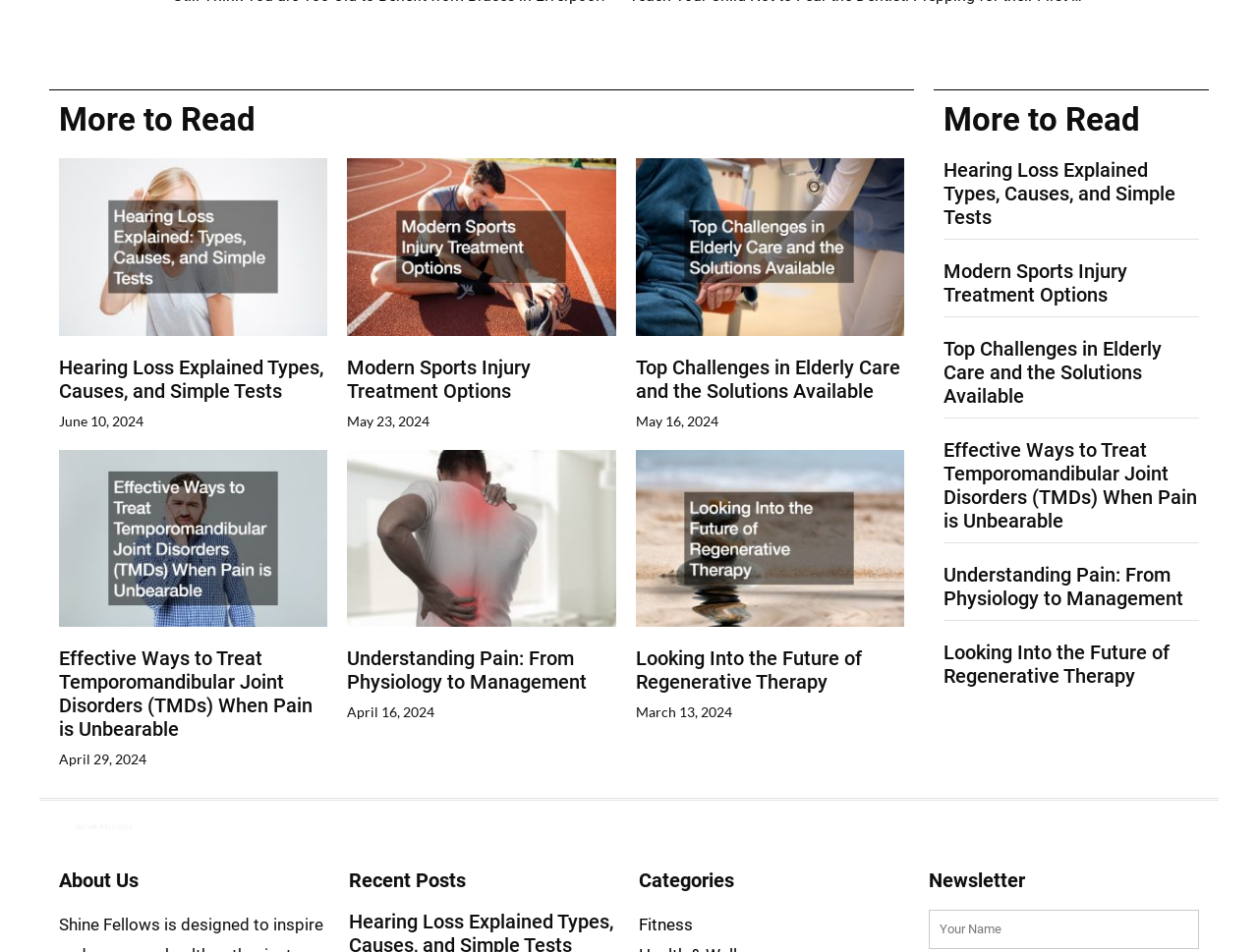What is the logo at the bottom of the webpage?
Look at the image and construct a detailed response to the question.

The logo is located at the bottom-left corner of the webpage, and it is the 'Shine Fellows' logo. The logo is an image element with a bounding box of [0.047, 0.862, 0.105, 0.876] and a link element with a bounding box of [0.047, 0.852, 0.438, 0.883].